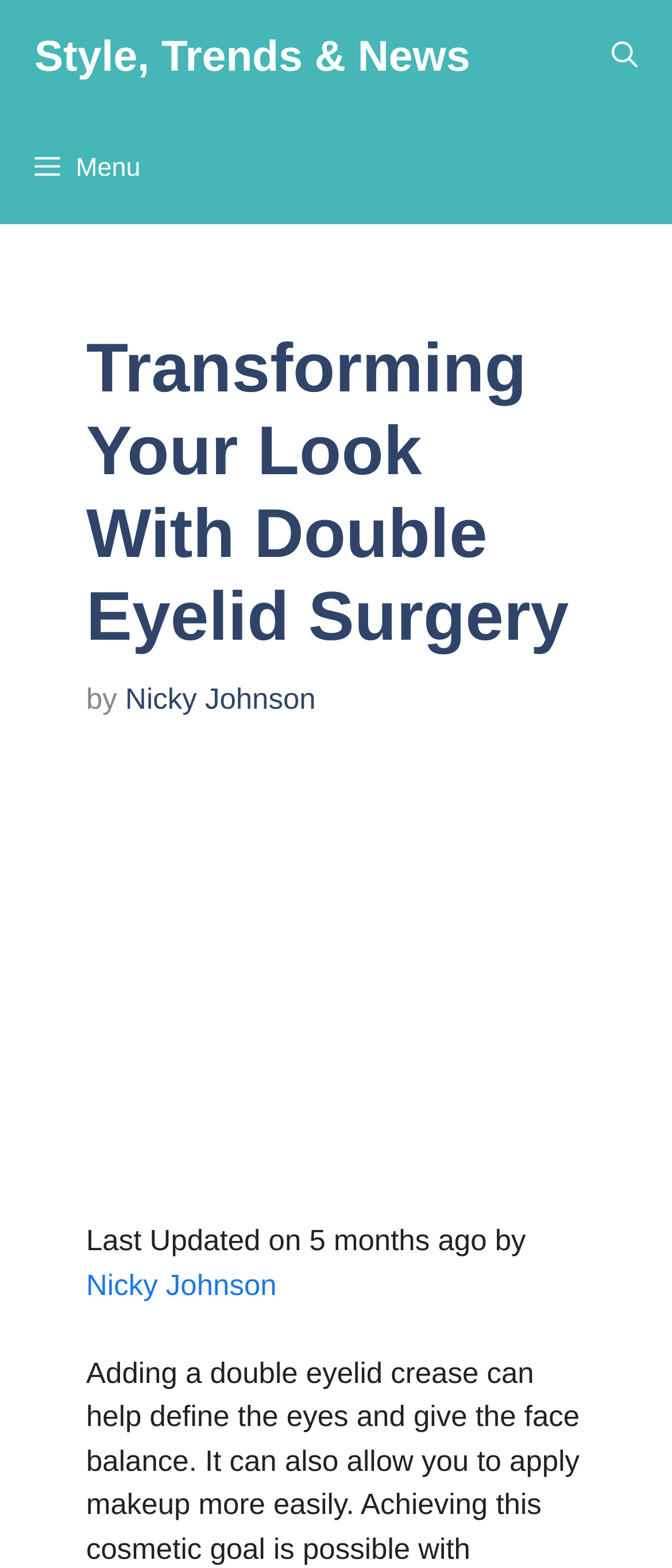Bounding box coordinates are specified in the format (top-left x, top-left y, bottom-right x, bottom-right y). All values are floating point numbers bounded between 0 and 1. Please provide the bounding box coordinate of the region this sentence describes: Menu

[0.0, 0.071, 0.26, 0.143]